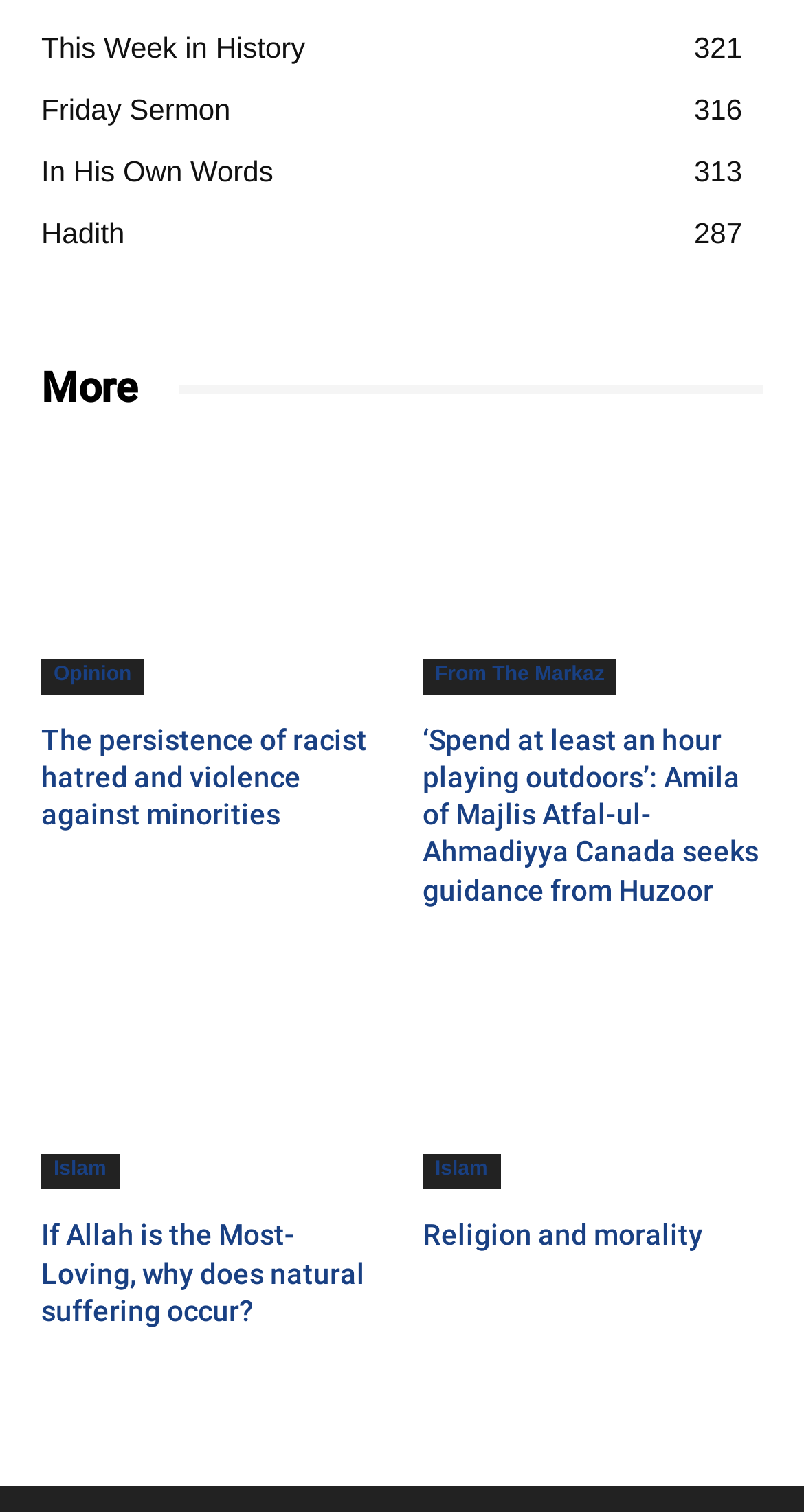Please provide a one-word or short phrase answer to the question:
How many headings are there on the webpage?

5